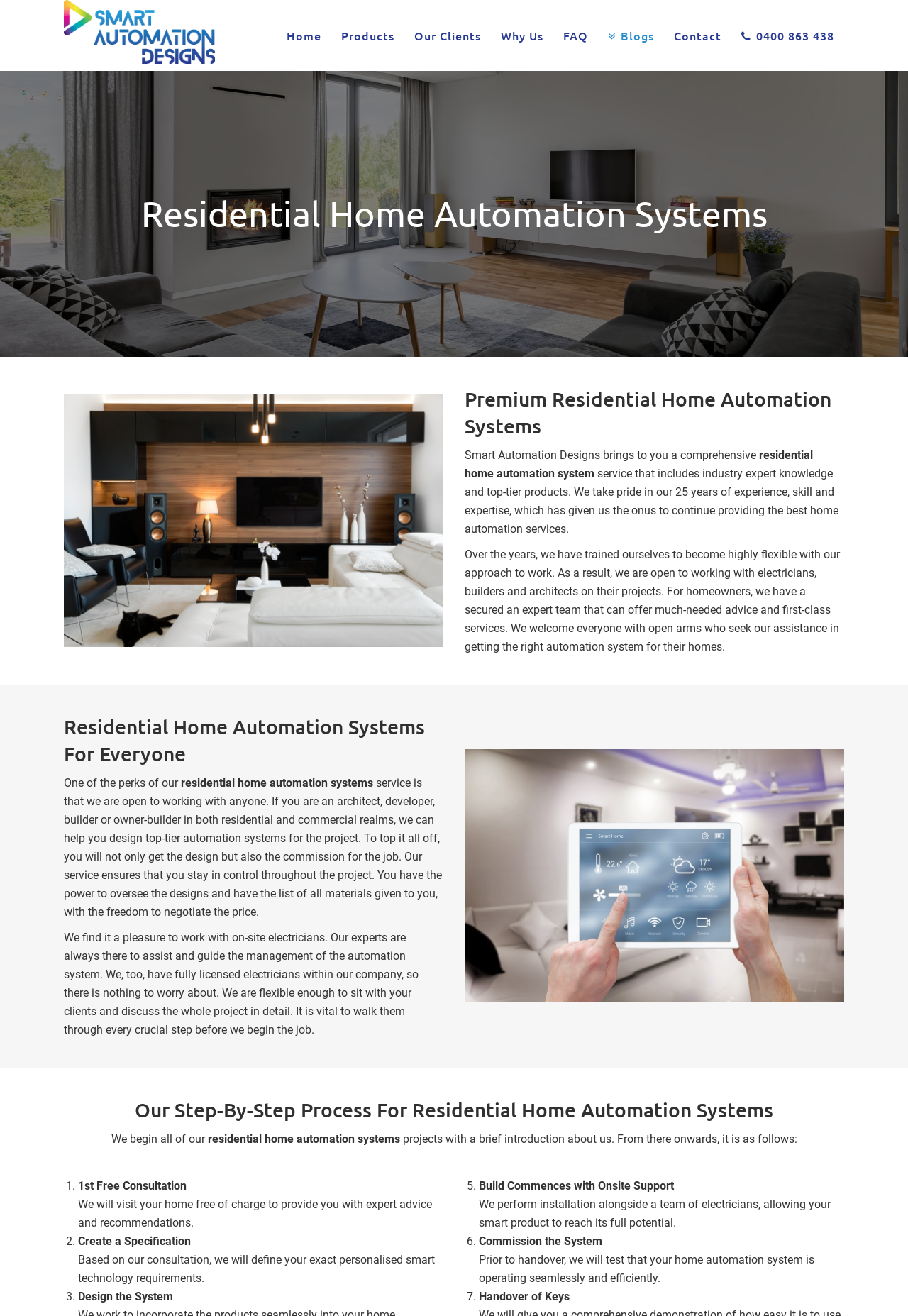Please respond in a single word or phrase: 
What is the main service offered?

Residential home automation systems